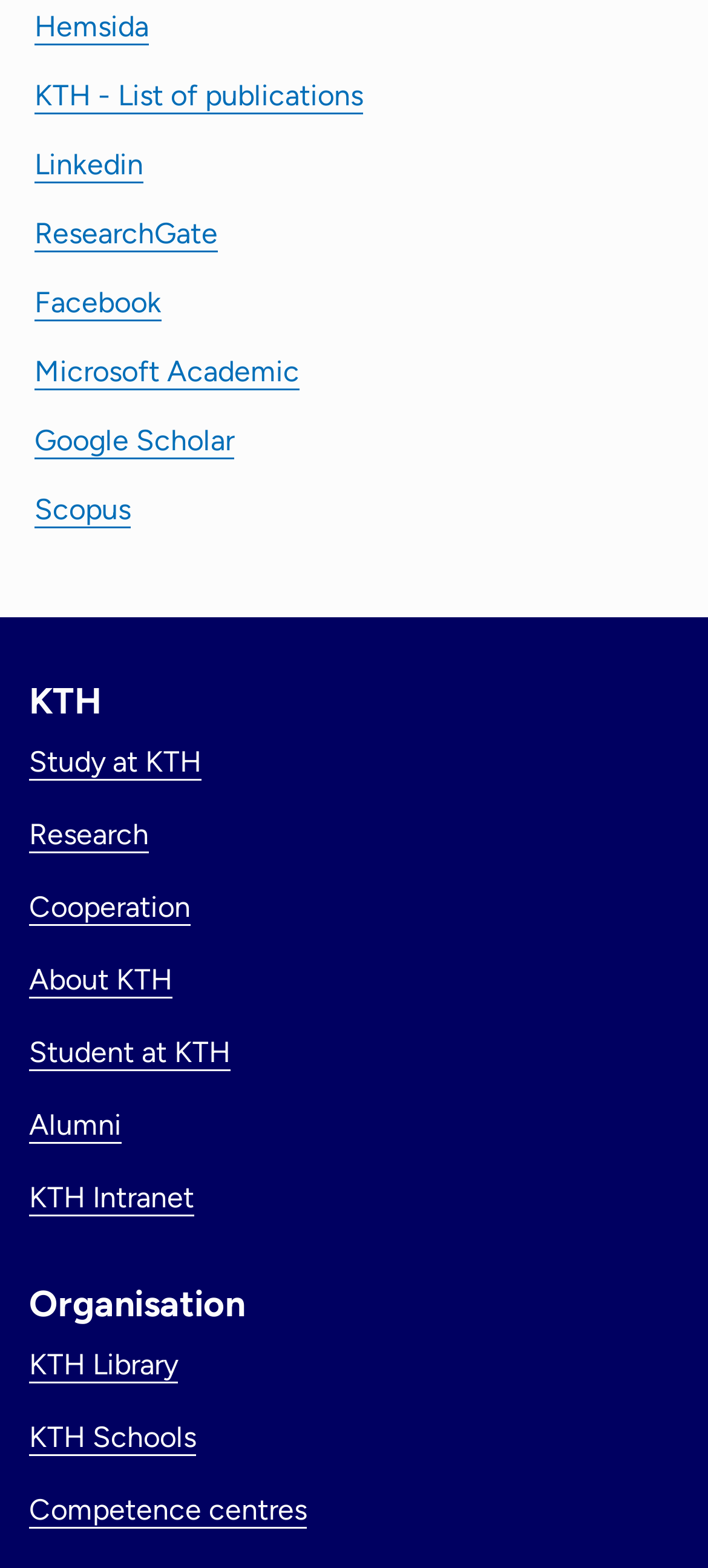Locate the bounding box coordinates of the element to click to perform the following action: 'view KTH research'. The coordinates should be given as four float values between 0 and 1, in the form of [left, top, right, bottom].

[0.041, 0.521, 0.21, 0.543]